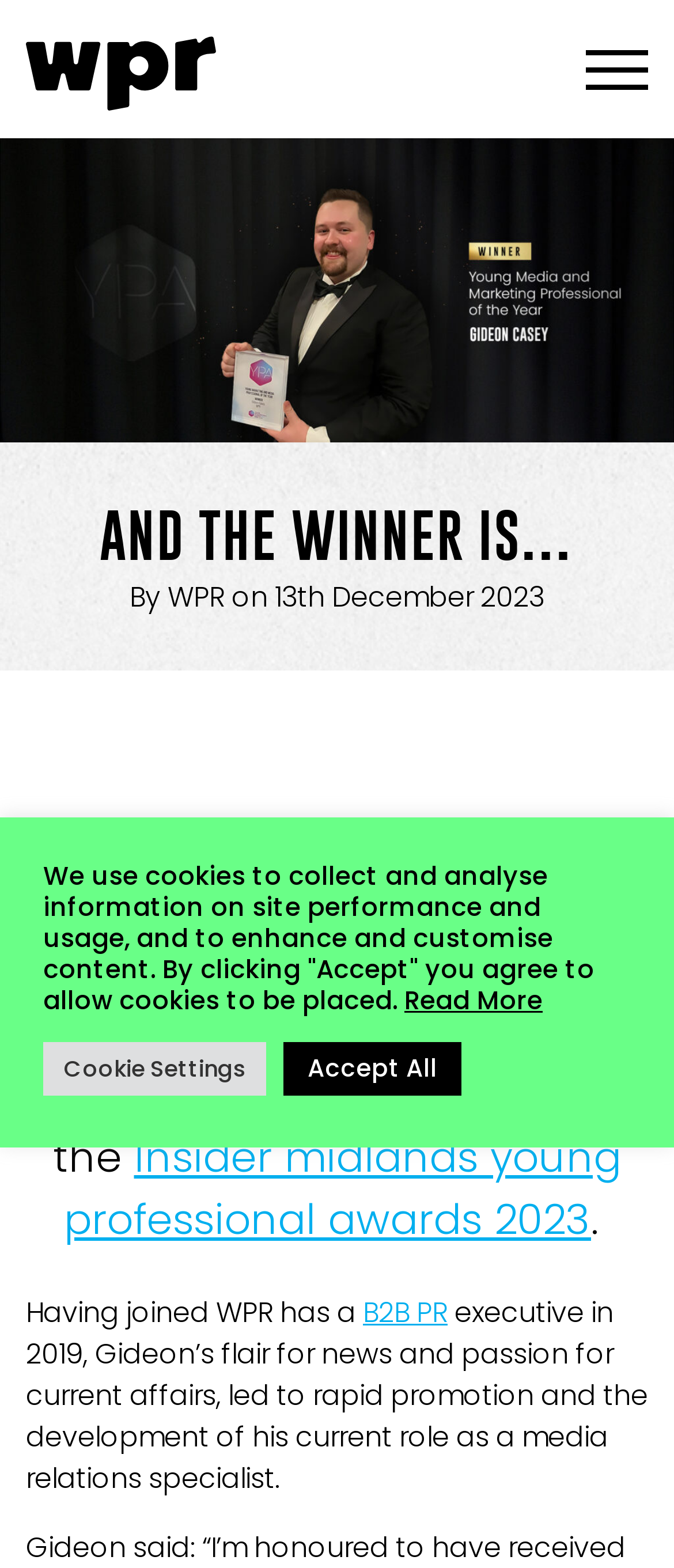Find and extract the text of the primary heading on the webpage.

AND THE WINNER IS…